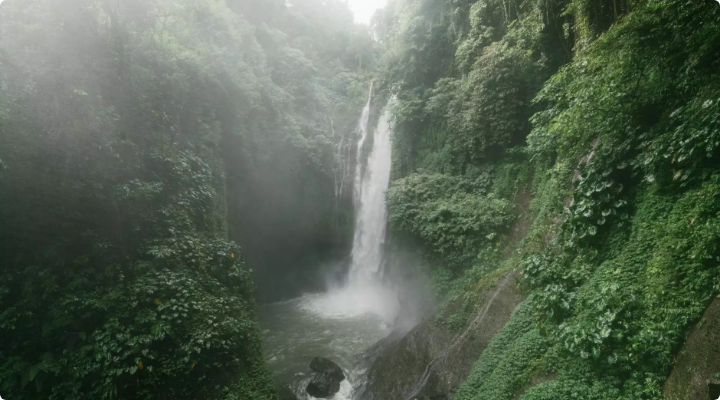Please reply to the following question with a single word or a short phrase:
What is the state of the water in the pool?

Gentle ripples